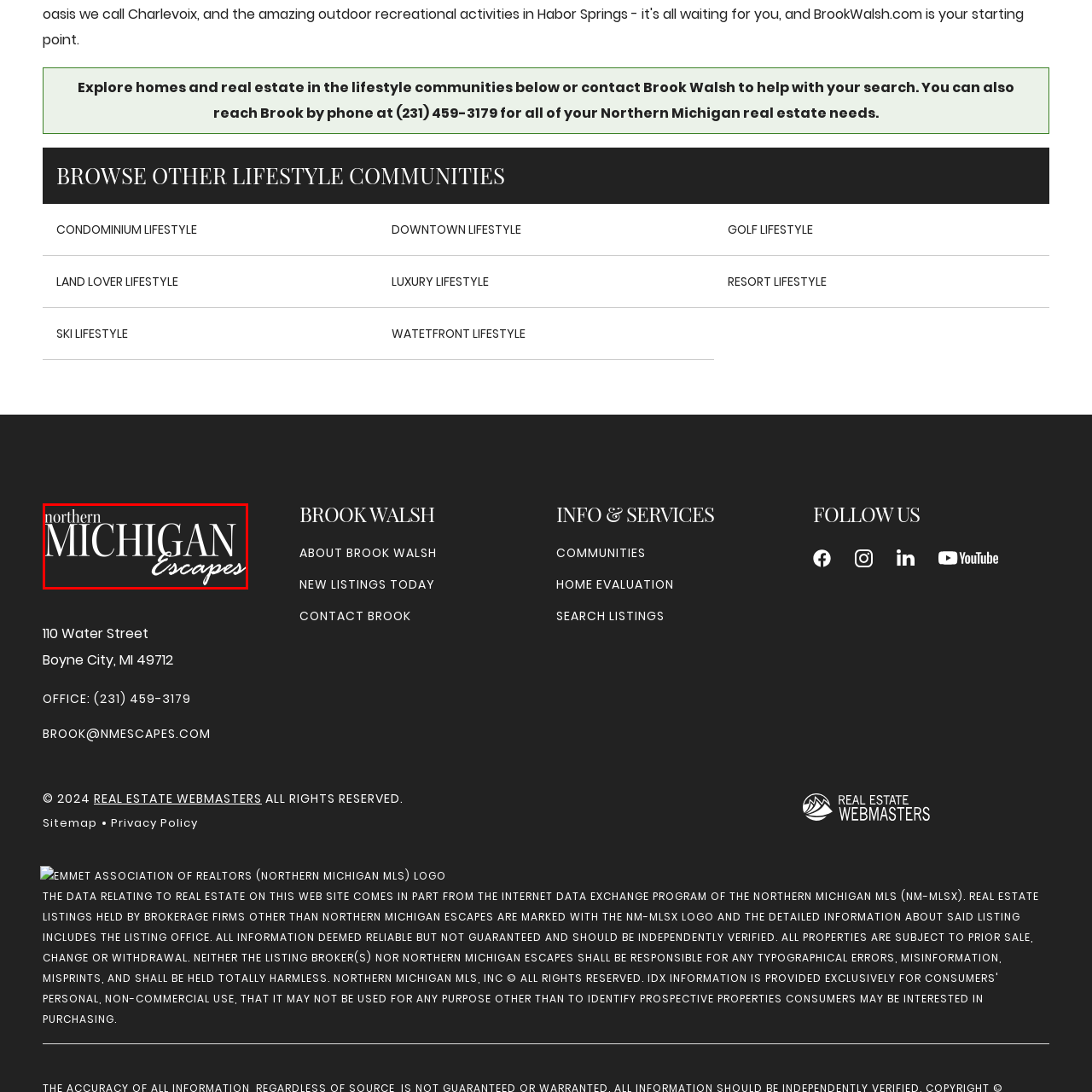What font style is used for 'Escapes' in the logo?
Examine the image that is surrounded by the red bounding box and answer the question with as much detail as possible using the image.

The caption specifically mentions that the word 'Escapes' is rendered in a graceful, cursive script, which distinguishes it from the bold font used for 'Northern' and 'Michigan'.